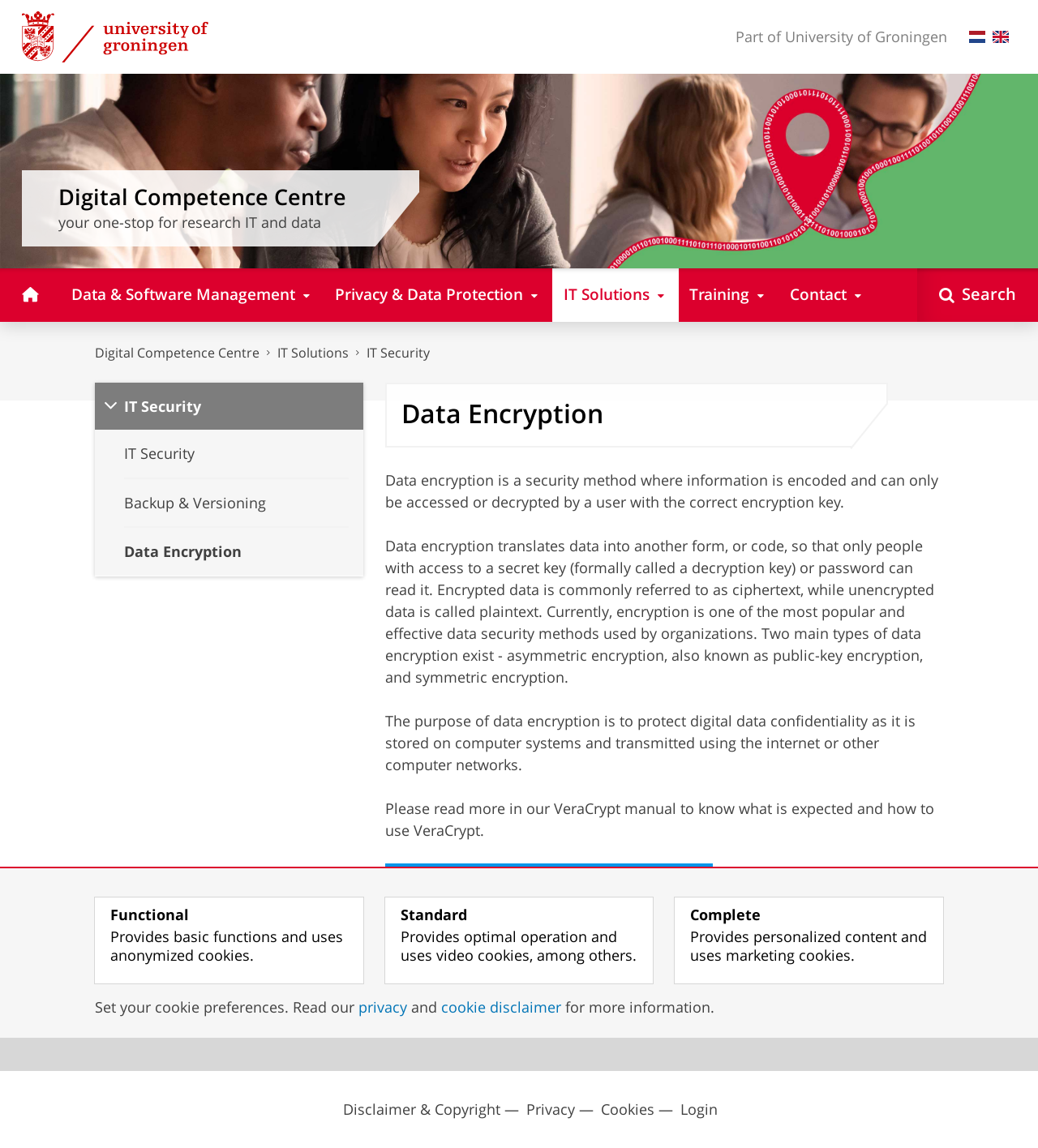Describe every aspect of the webpage in a detailed manner.

This webpage is about data encryption, a security method that encodes information to protect digital data confidentiality. At the top, there is a navigation menu with links to "Skip to Content" and "Skip to Navigation". Below that, there is a University of Groningen logo and a link to the university's website. To the right of the logo, there is a language select dropdown menu with options for Dutch and English.

The main content area is divided into sections. The first section has a heading "Data Encryption" and provides a brief introduction to data encryption, explaining that it translates data into a code that can only be accessed with a secret key or password. This section also describes the two main types of data encryption: asymmetric and symmetric encryption.

Below this introduction, there are three paragraphs of text that provide more information about data encryption, including its purpose and how it is used to protect digital data confidentiality. The text also mentions a manual on how to use VeraCrypt, a data encryption tool, and provides a link to read the manual.

To the right of the main content area, there is a sidebar with links to related topics, including "IT Solutions", "IT Security", "Backup & Versioning", and "Data Encryption". At the bottom of the page, there is a footer section with links to "Disclaimer & Copyright", "Privacy", "Cookies", and "Login". There is also a section for setting cookie preferences, with three options: "Functional", "Standard", and "Complete", each with a brief description of what cookies are used for each option.